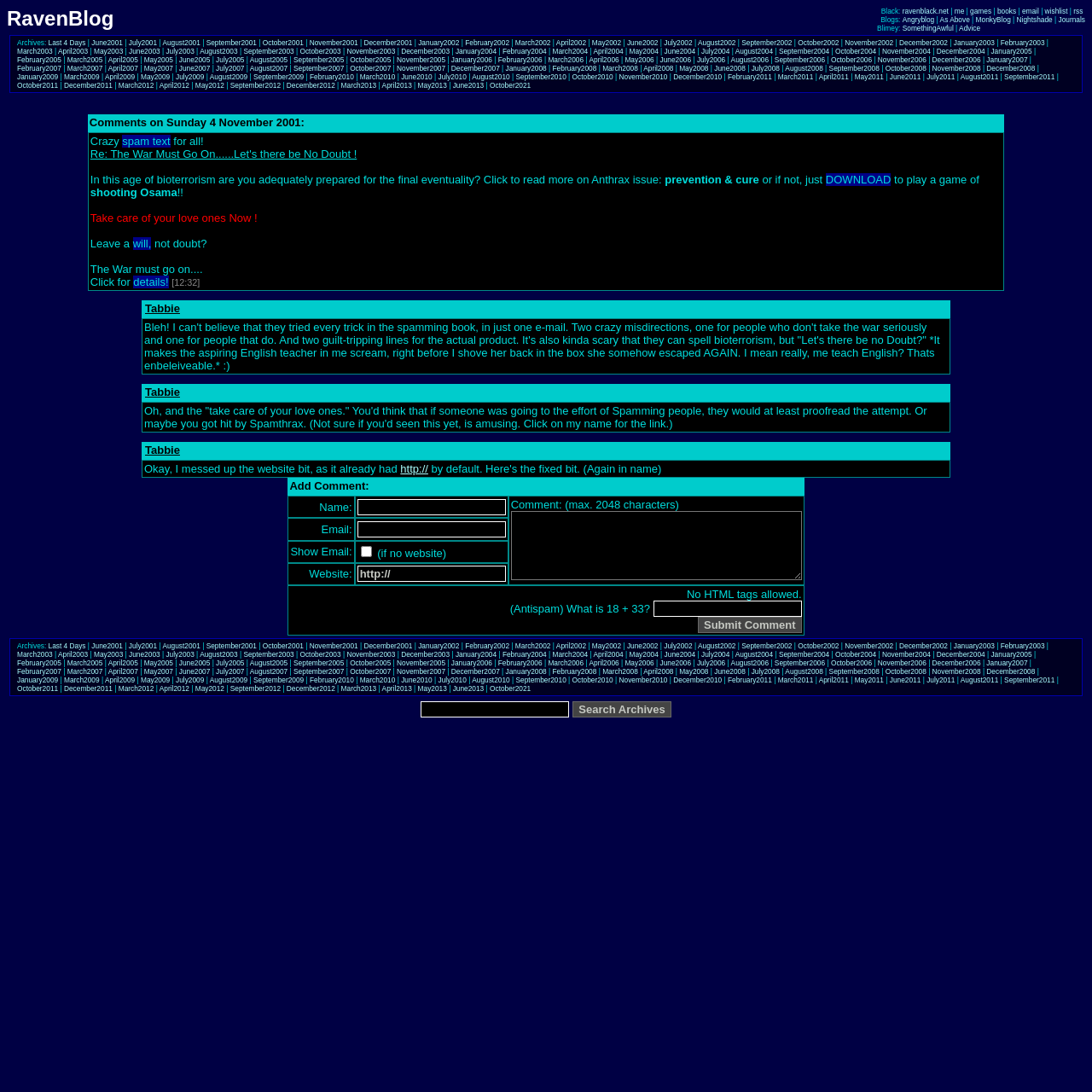Could you locate the bounding box coordinates for the section that should be clicked to accomplish this task: "Return to the home page of Tim, Sandy, Clara and Lucy".

None